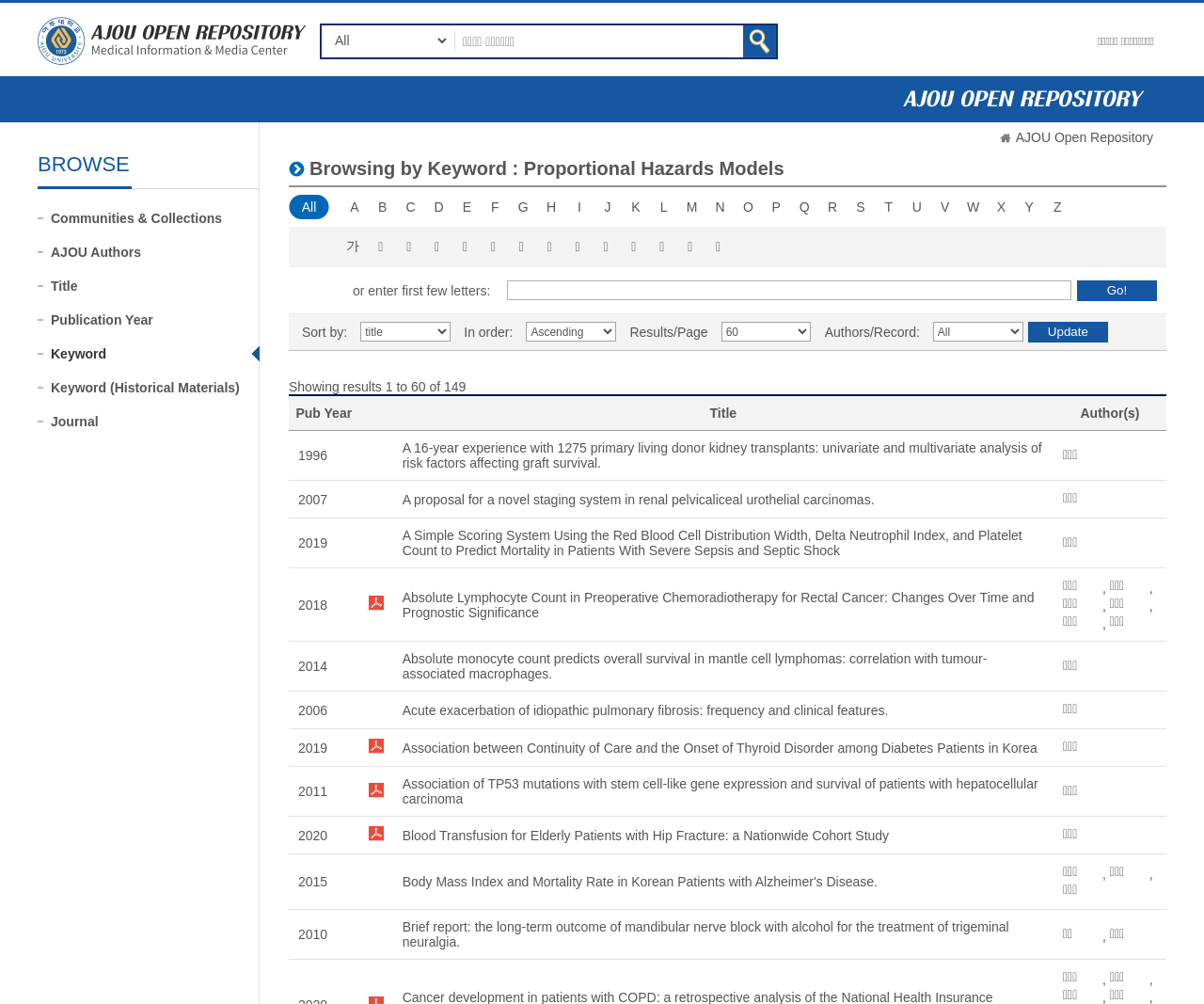Please find the bounding box for the following UI element description. Provide the coordinates in (top-left x, top-left y, bottom-right x, bottom-right y) format, with values between 0 and 1: alt="AJOU Open Repository"

[0.031, 0.024, 0.255, 0.053]